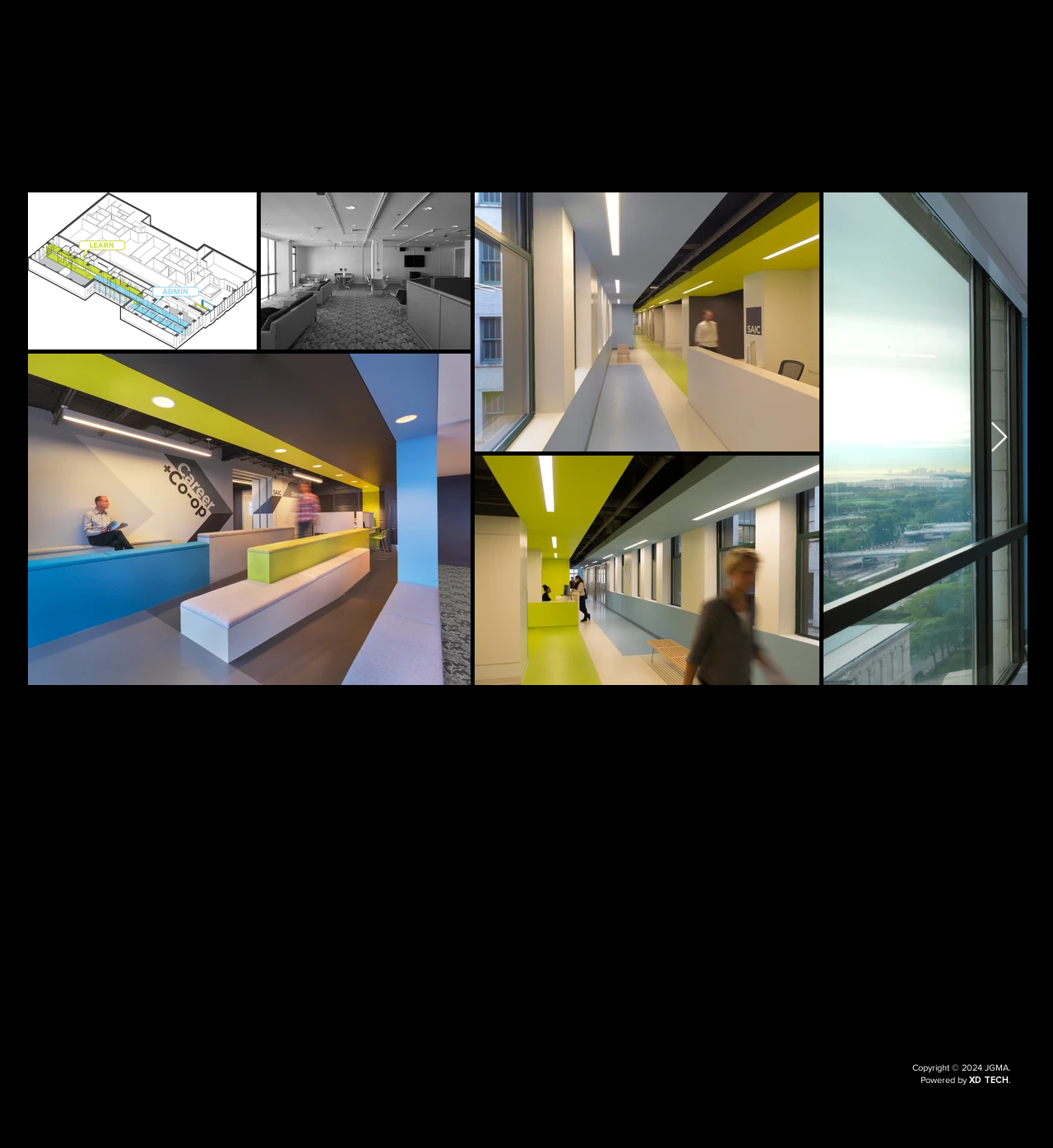Based on the element description +1 312.895.4438, identify the bounding box coordinates for the UI element. The coordinates should be in the format (top-left x, top-left y, bottom-right x, bottom-right y) and within the 0 to 1 range.

[0.075, 0.755, 0.174, 0.767]